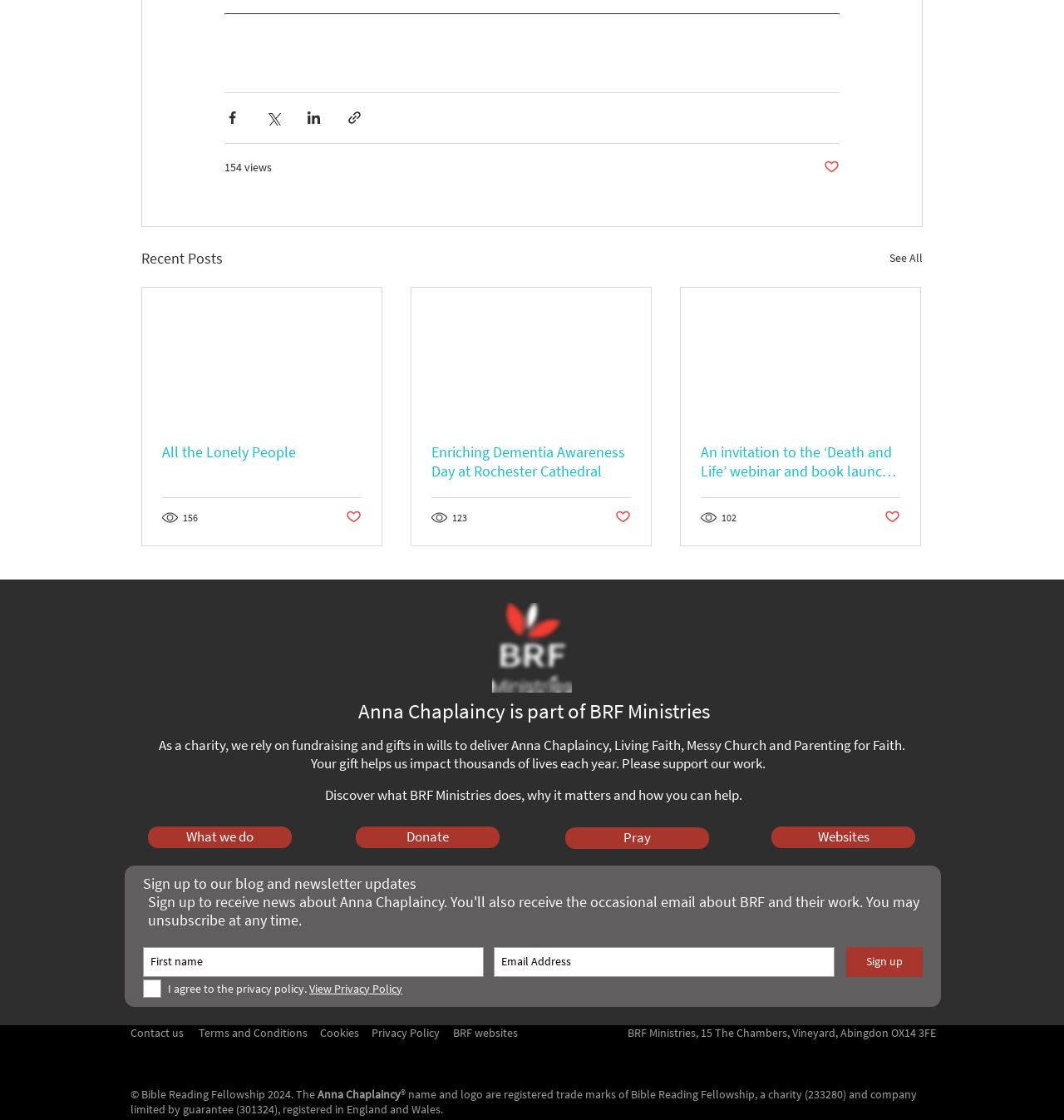Please provide the bounding box coordinate of the region that matches the element description: What we do. Coordinates should be in the format (top-left x, top-left y, bottom-right x, bottom-right y) and all values should be between 0 and 1.

[0.139, 0.738, 0.274, 0.757]